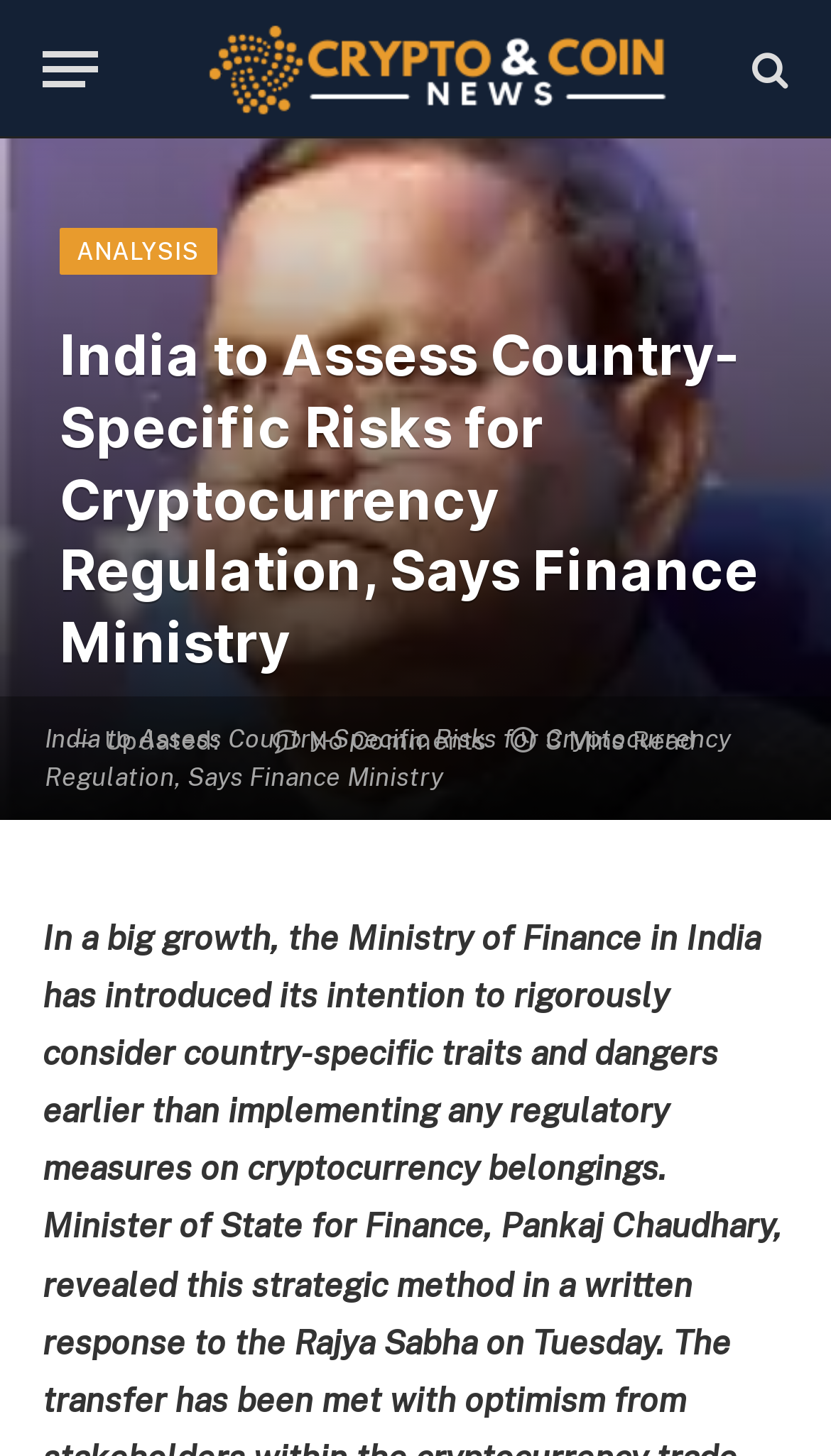How many comments are there on this article?
Please answer the question with a single word or phrase, referencing the image.

No Comments